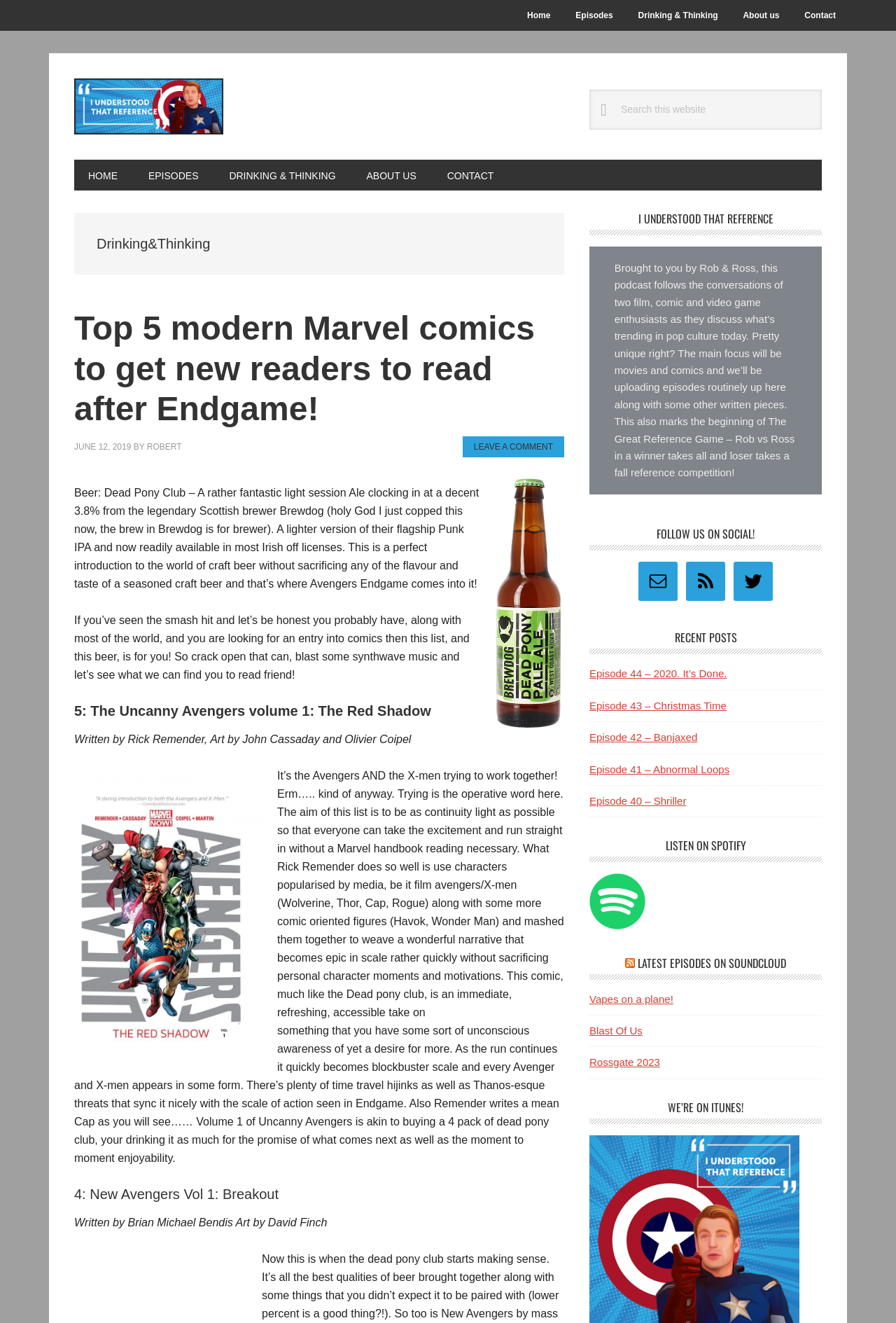Find the bounding box coordinates of the element's region that should be clicked in order to follow the given instruction: "Follow on Twitter". The coordinates should consist of four float numbers between 0 and 1, i.e., [left, top, right, bottom].

[0.819, 0.425, 0.862, 0.454]